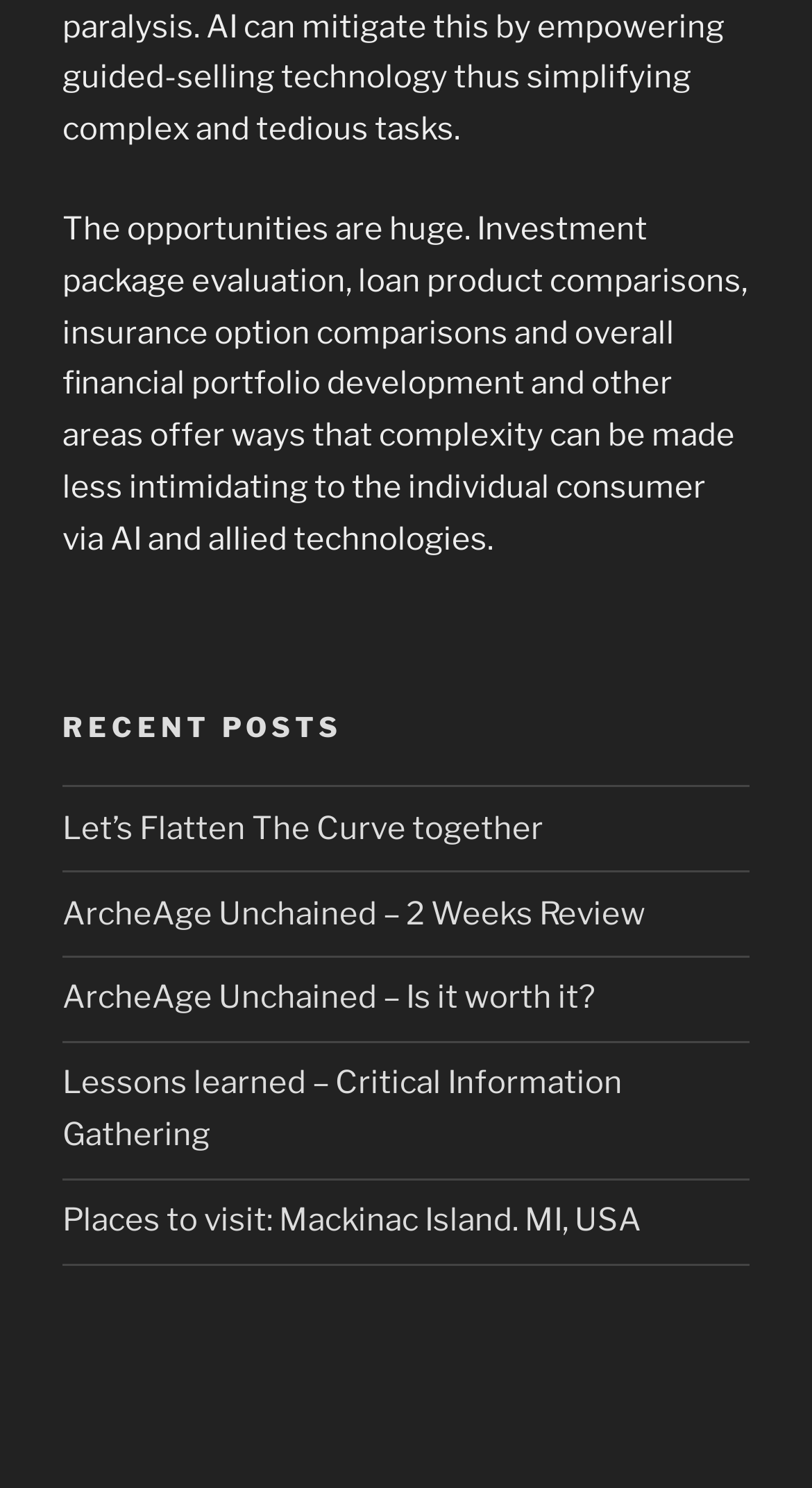How many recent posts are listed?
Please answer the question as detailed as possible.

The webpage has a navigation section labeled 'Recent Posts' which contains 5 links to different posts, namely 'Let’s Flatten The Curve together', 'ArcheAge Unchained – 2 Weeks Review', 'ArcheAge Unchained – Is it worth it?', 'Lessons learned – Critical Information Gathering', and 'Places to visit: Mackinac Island. MI, USA'.